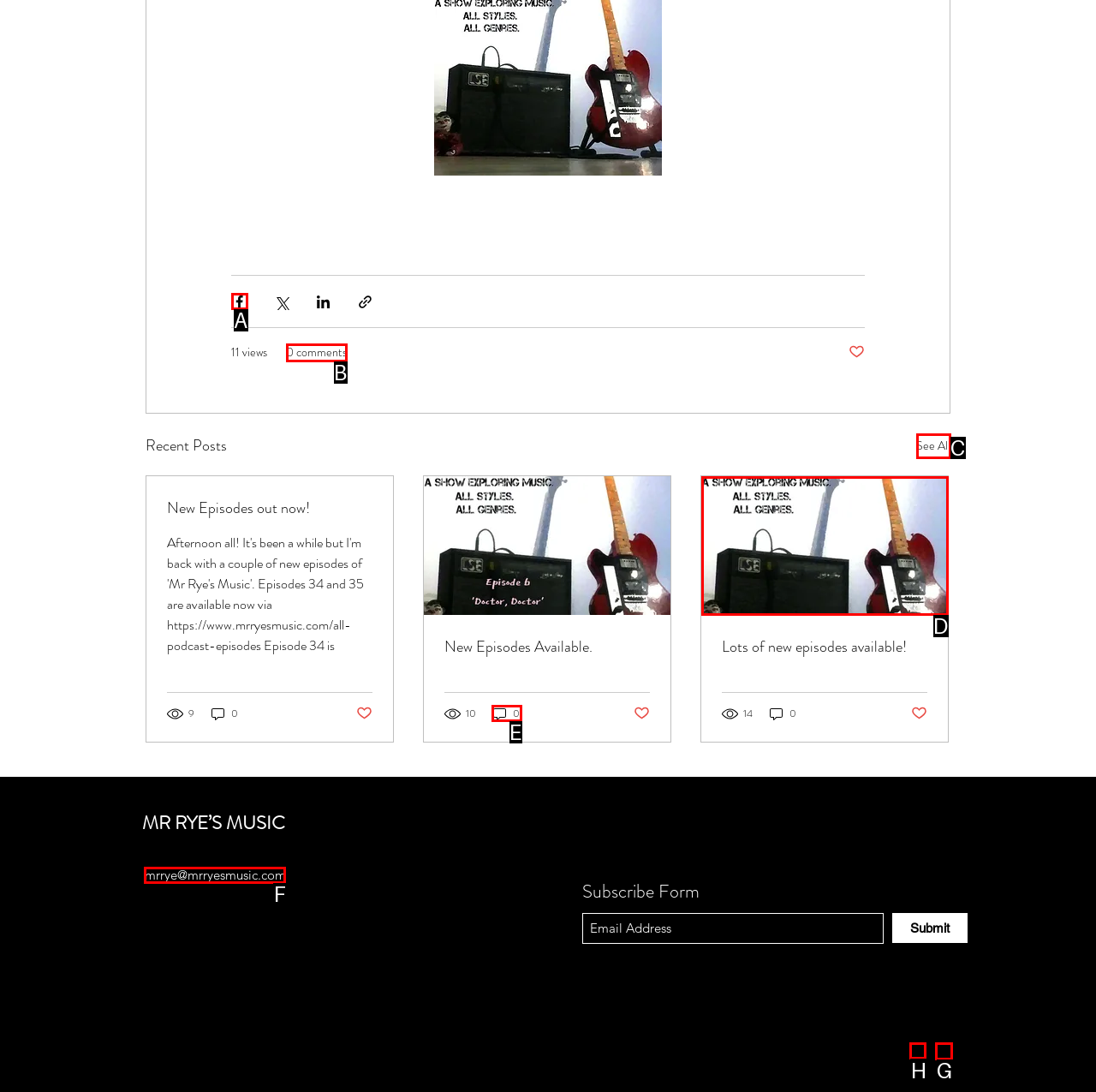Determine which letter corresponds to the UI element to click for this task: Check Instagram
Respond with the letter from the available options.

H